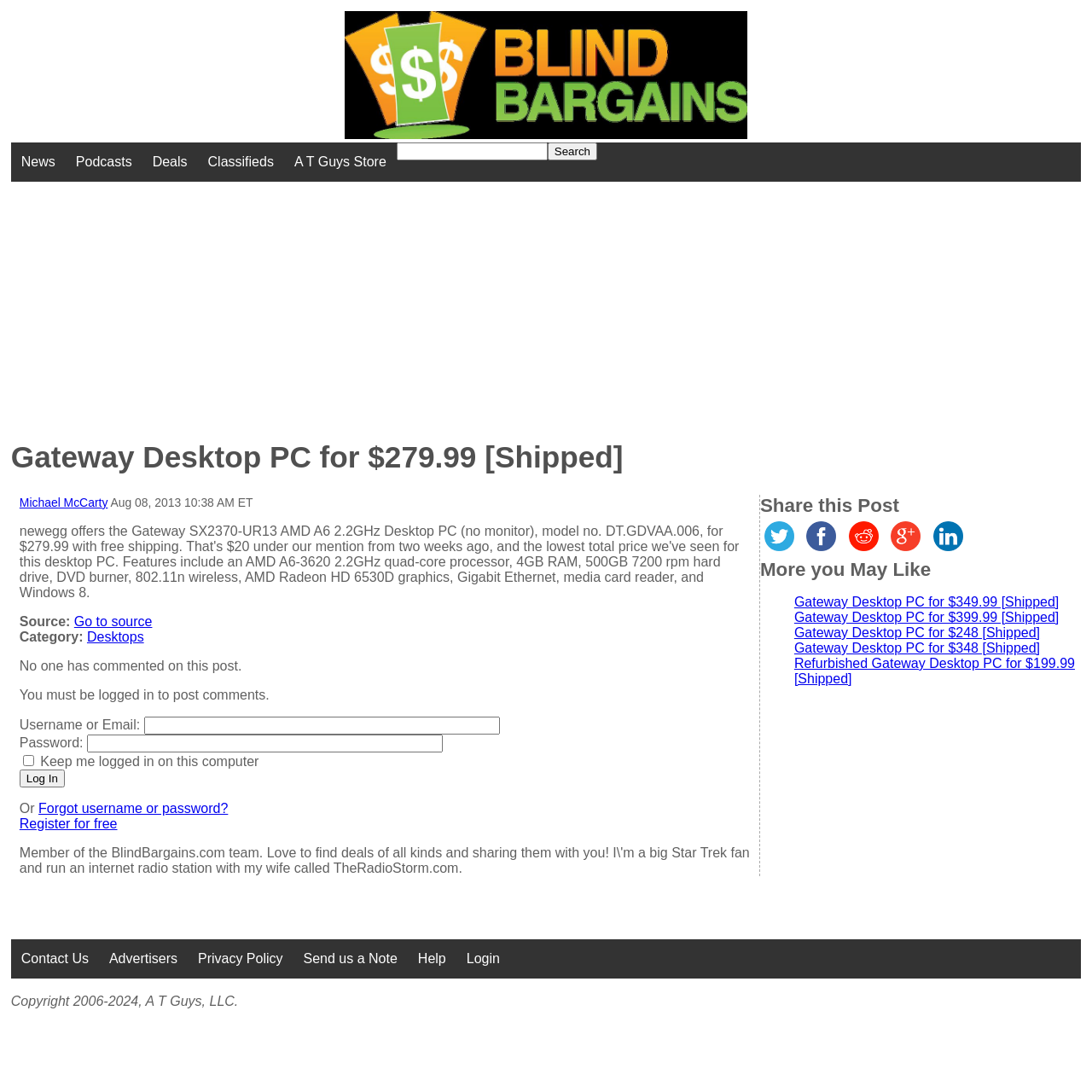Can you find and generate the webpage's heading?

Gateway Desktop PC for $279.99 [Shipped]